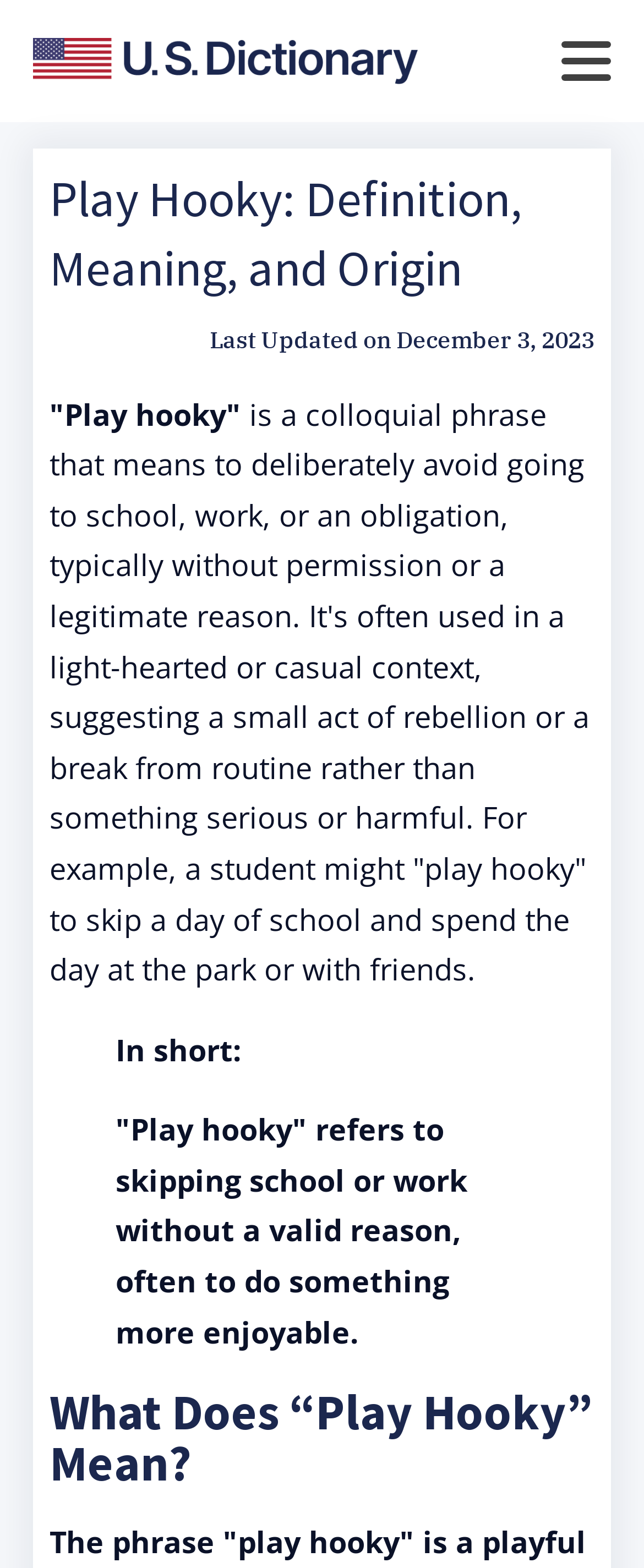Answer the question with a brief word or phrase:
When was the webpage last updated?

December 3, 2023